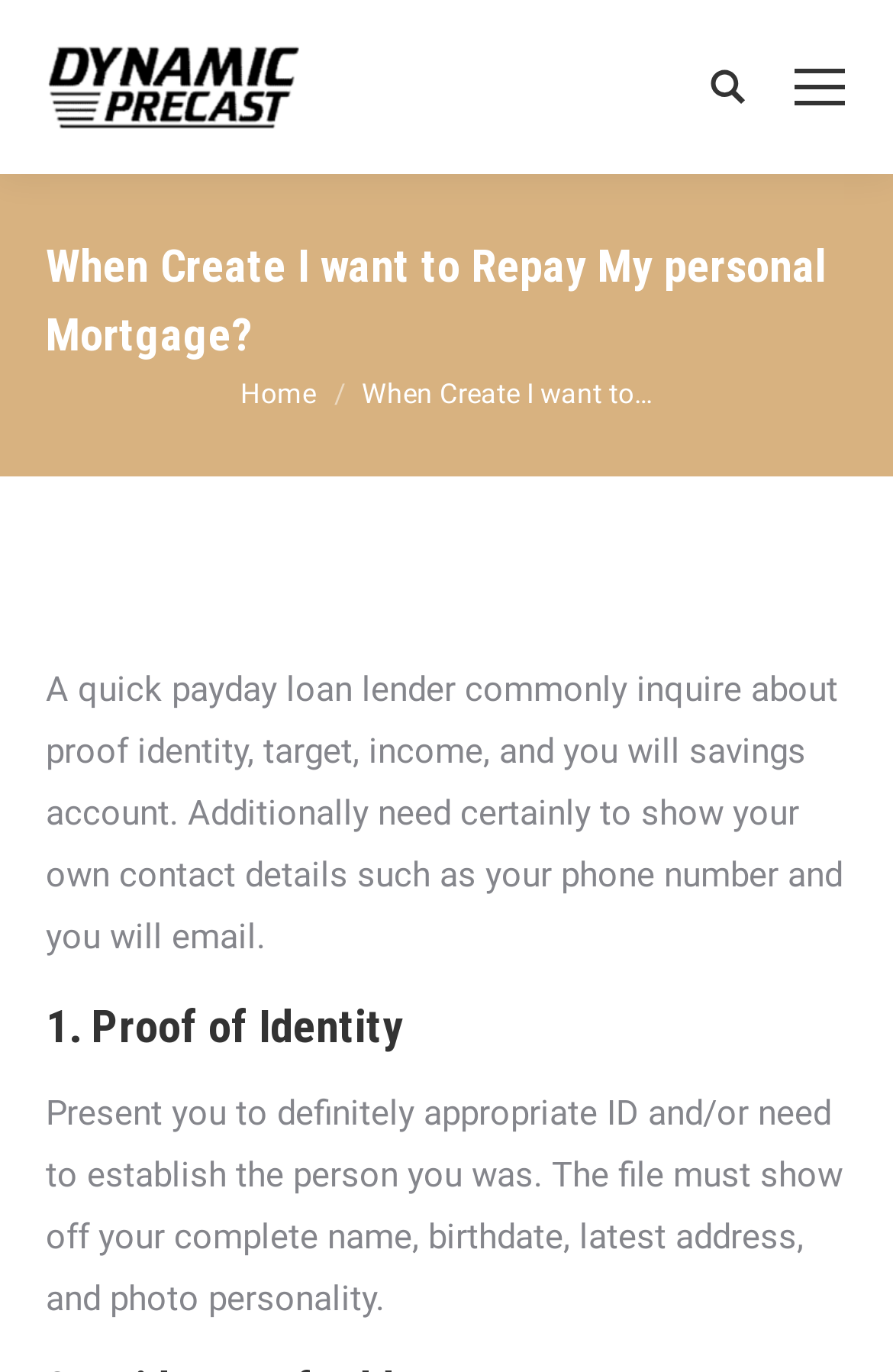Identify the text that serves as the heading for the webpage and generate it.

When Create I want to Repay My personal Mortgage?